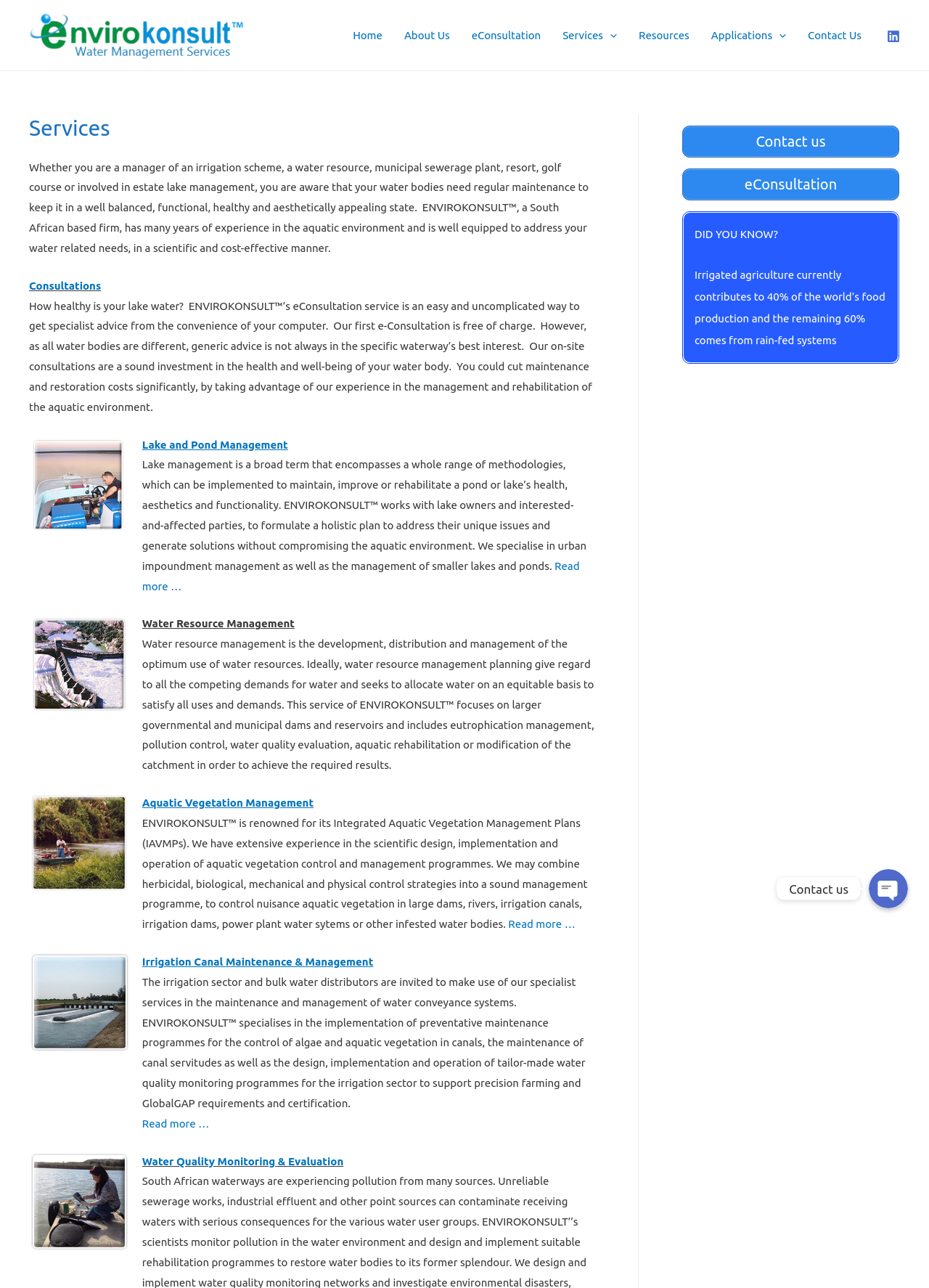Provide a thorough and detailed response to the question by examining the image: 
What percentage of the world's food production comes from irrigated agriculture?

Based on the webpage content, it is stated that irrigated agriculture currently contributes to 40% of the world's food production, with the remaining 60% coming from rain-fed systems.